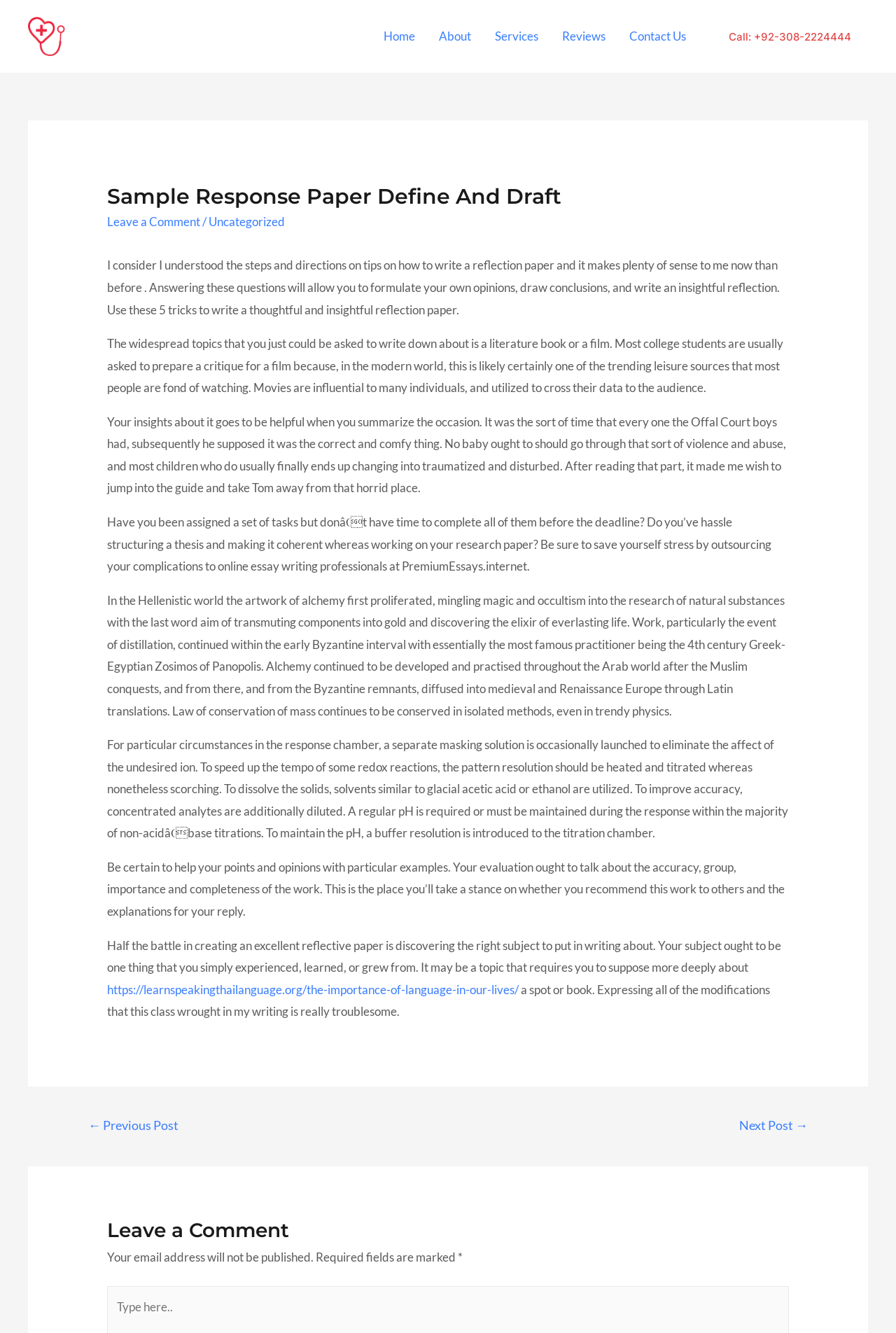What is the purpose of the 'Leave a Comment' section?
Could you give a comprehensive explanation in response to this question?

The 'Leave a Comment' section is located at the bottom of the webpage and allows users to type in their comments and submit them. This section is likely intended to facilitate discussion and engagement with the article.